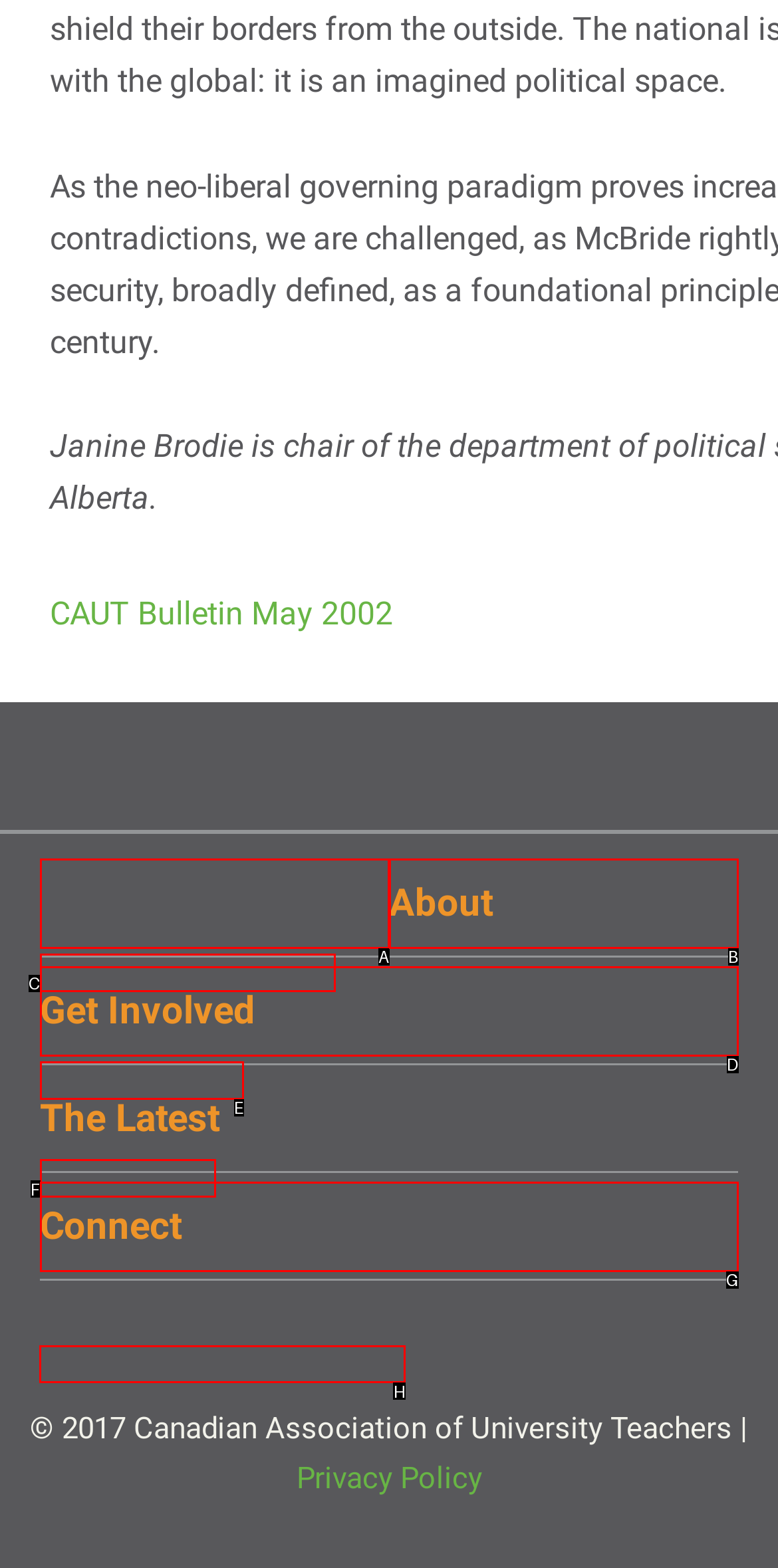Identify the correct HTML element to click to accomplish this task: Browse AcademicWork.ca
Respond with the letter corresponding to the correct choice.

H